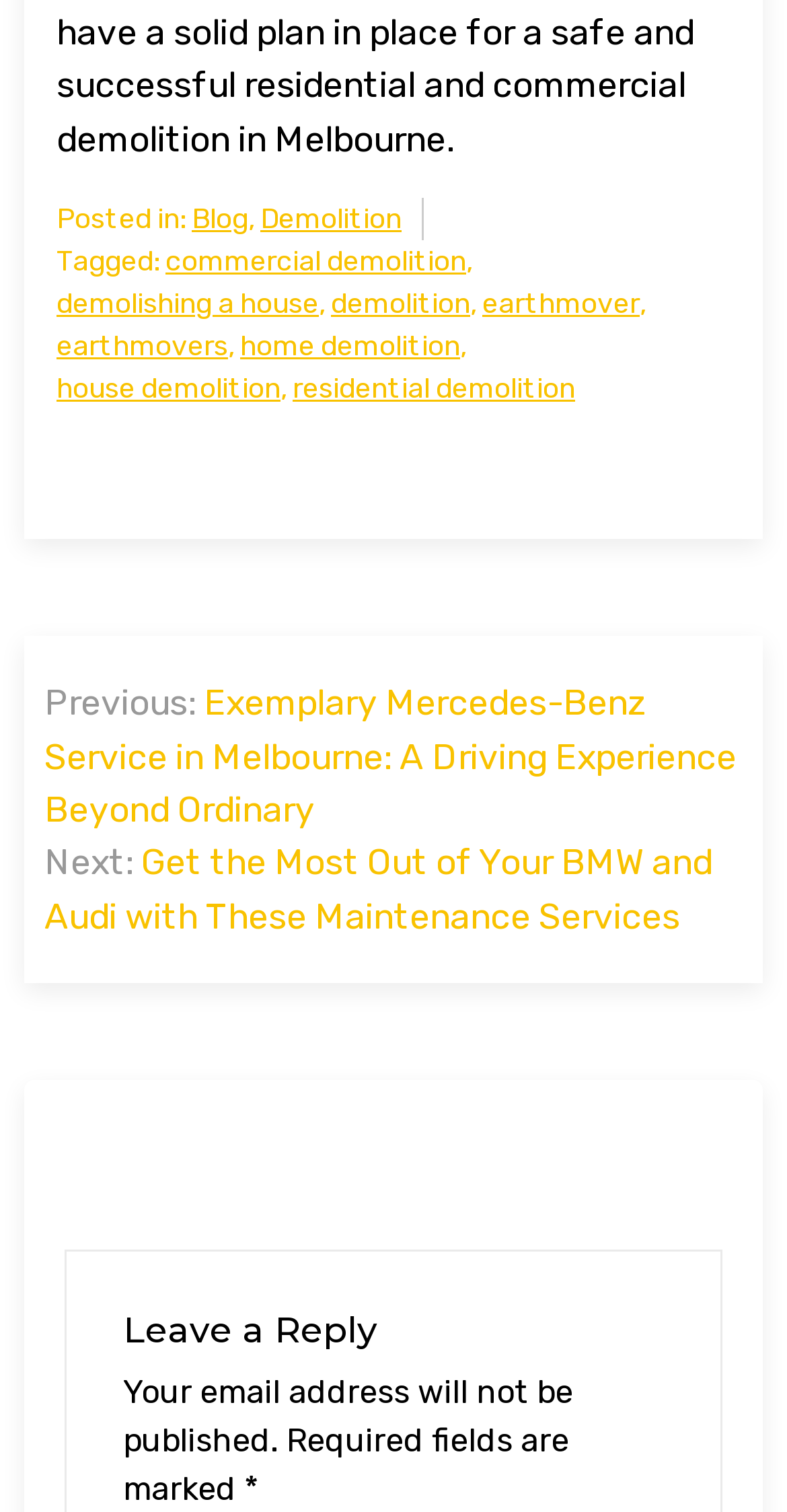Specify the bounding box coordinates of the area to click in order to execute this command: 'Click on the 'Next' post link'. The coordinates should consist of four float numbers ranging from 0 to 1, and should be formatted as [left, top, right, bottom].

[0.056, 0.553, 0.944, 0.624]